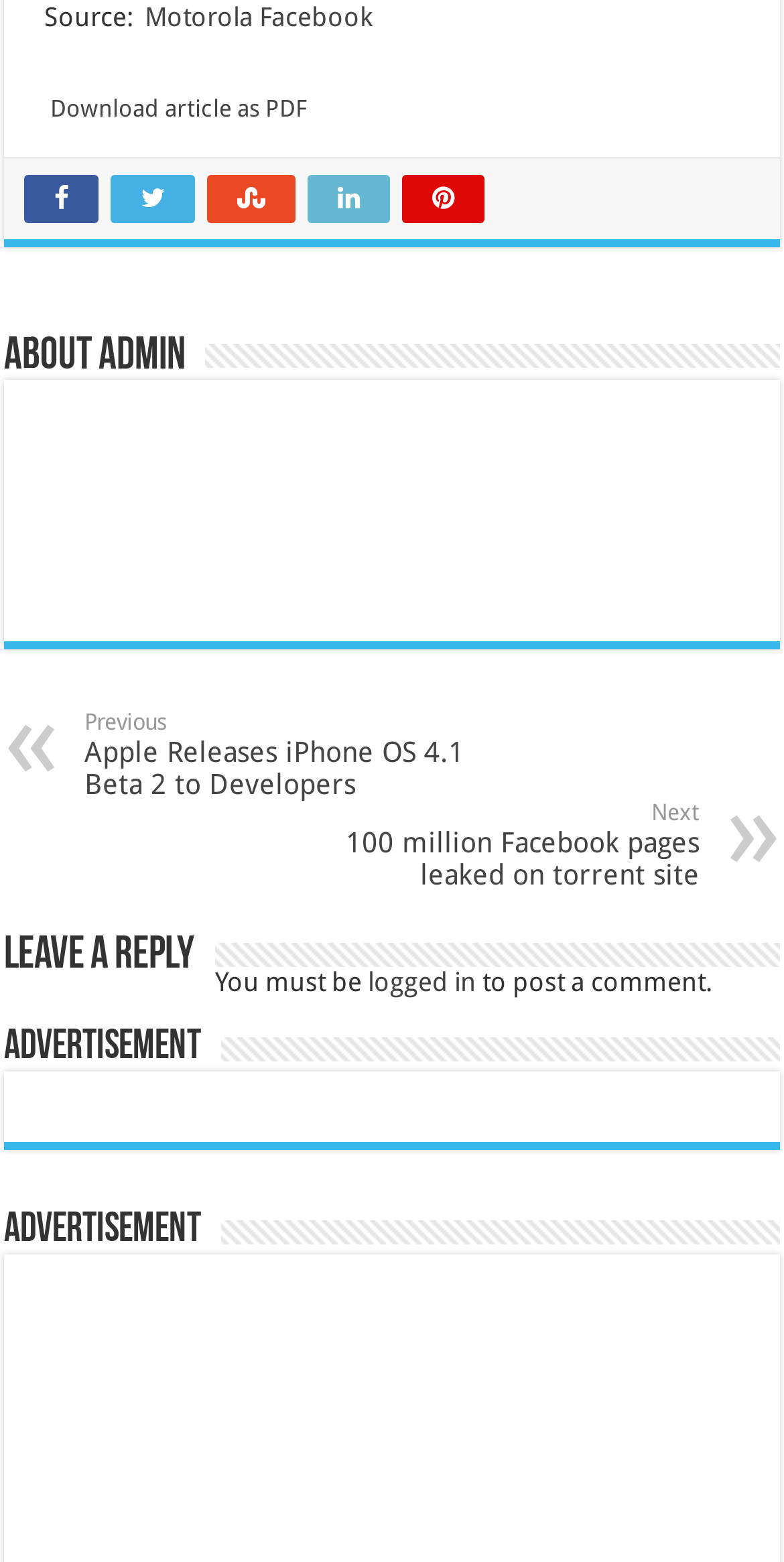Identify the bounding box coordinates necessary to click and complete the given instruction: "View previous article".

[0.108, 0.454, 0.633, 0.512]